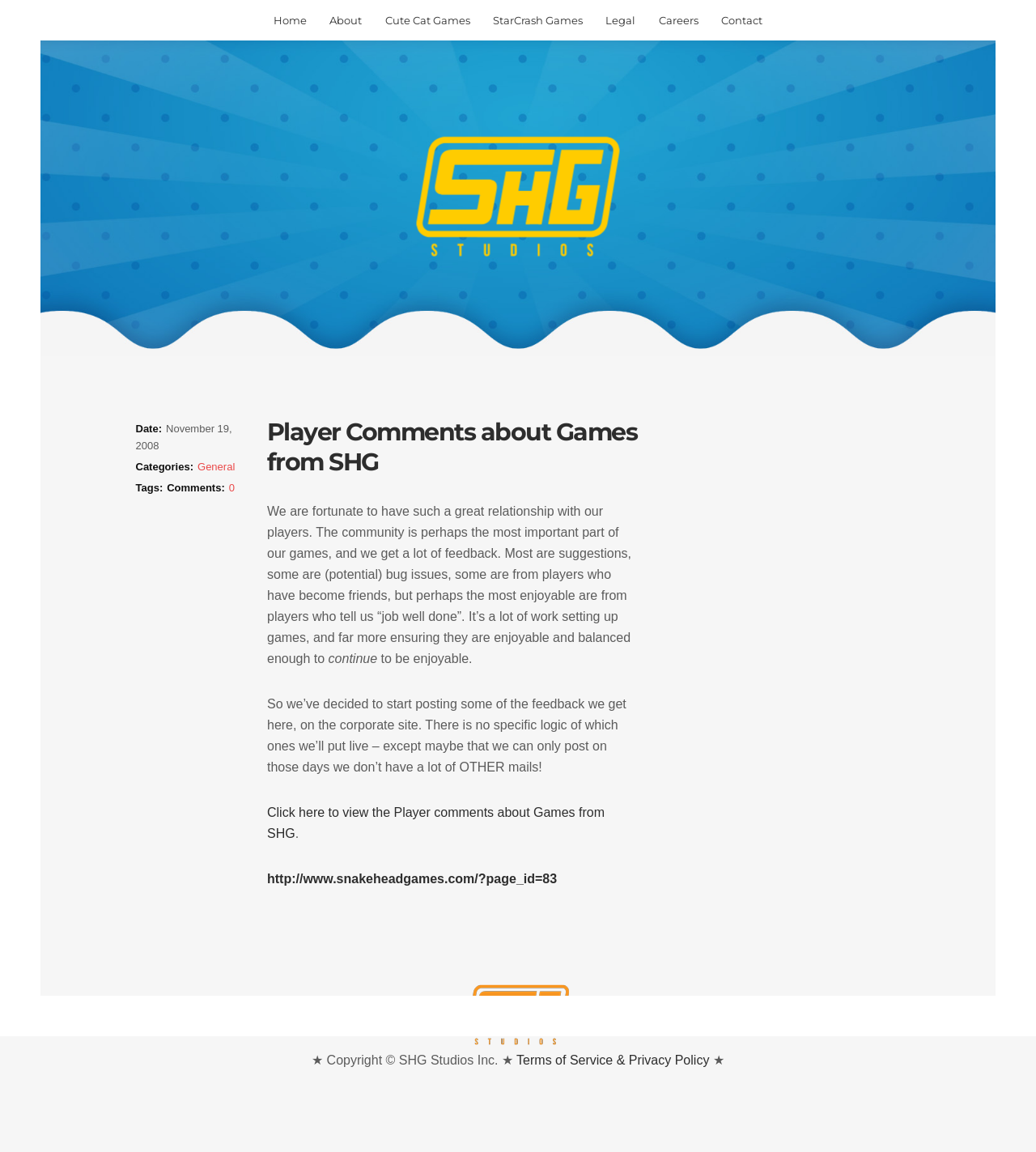Please find and report the bounding box coordinates of the element to click in order to perform the following action: "Click on the Home link". The coordinates should be expressed as four float numbers between 0 and 1, in the format [left, top, right, bottom].

[0.254, 0.0, 0.305, 0.036]